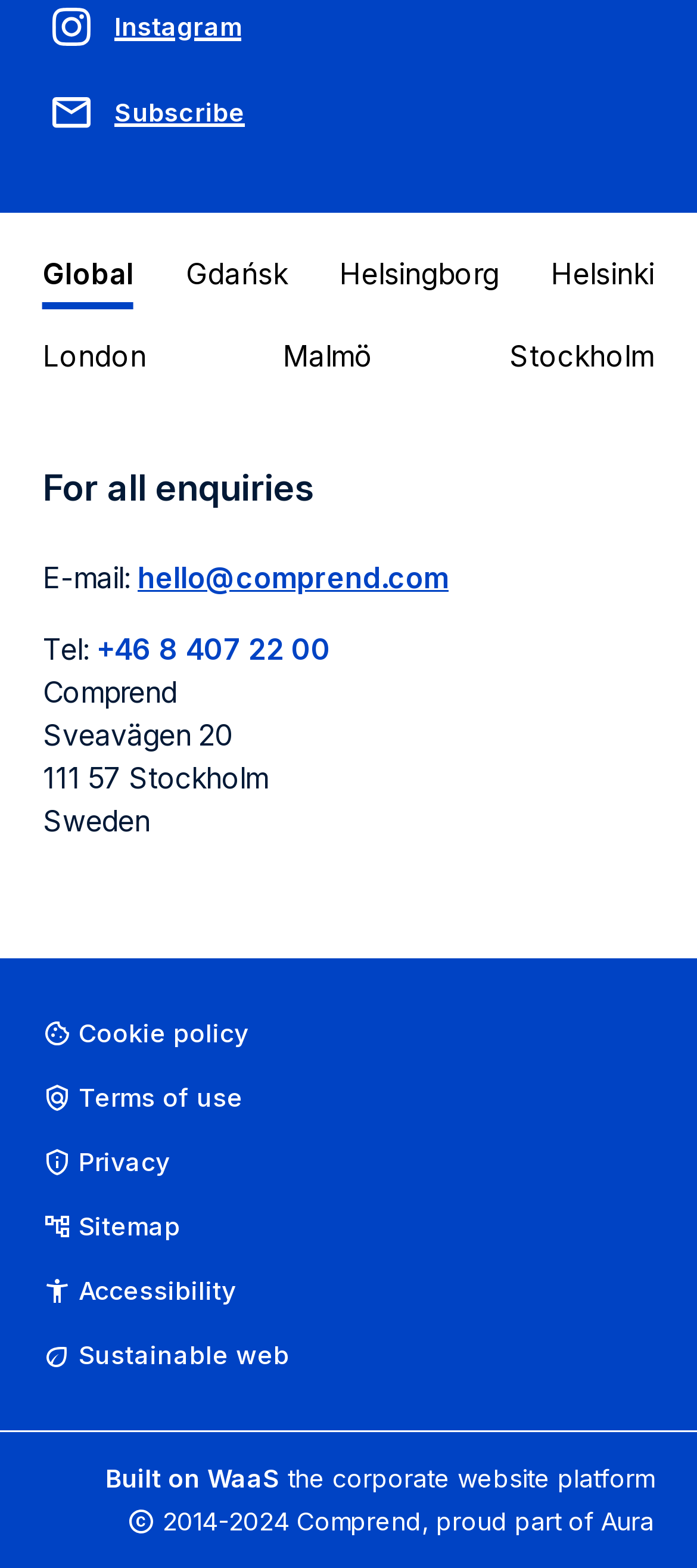Given the element description Accessibility, predict the bounding box coordinates for the UI element in the webpage screenshot. The format should be (top-left x, top-left y, bottom-right x, bottom-right y), and the values should be between 0 and 1.

[0.062, 0.805, 0.338, 0.827]